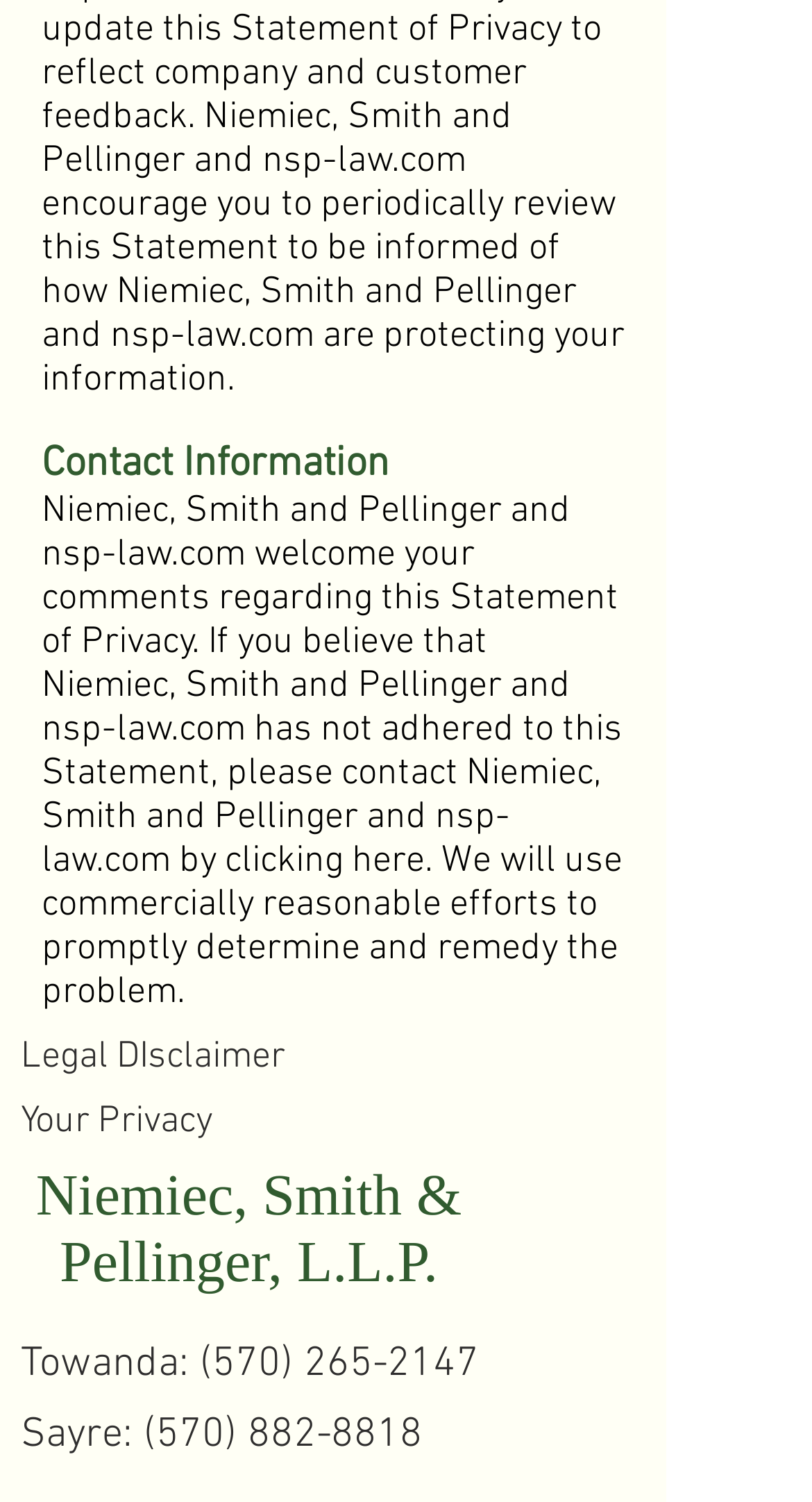How can I contact Niemiec, Smith and Pellinger?
Refer to the image and respond with a one-word or short-phrase answer.

Click 'here'